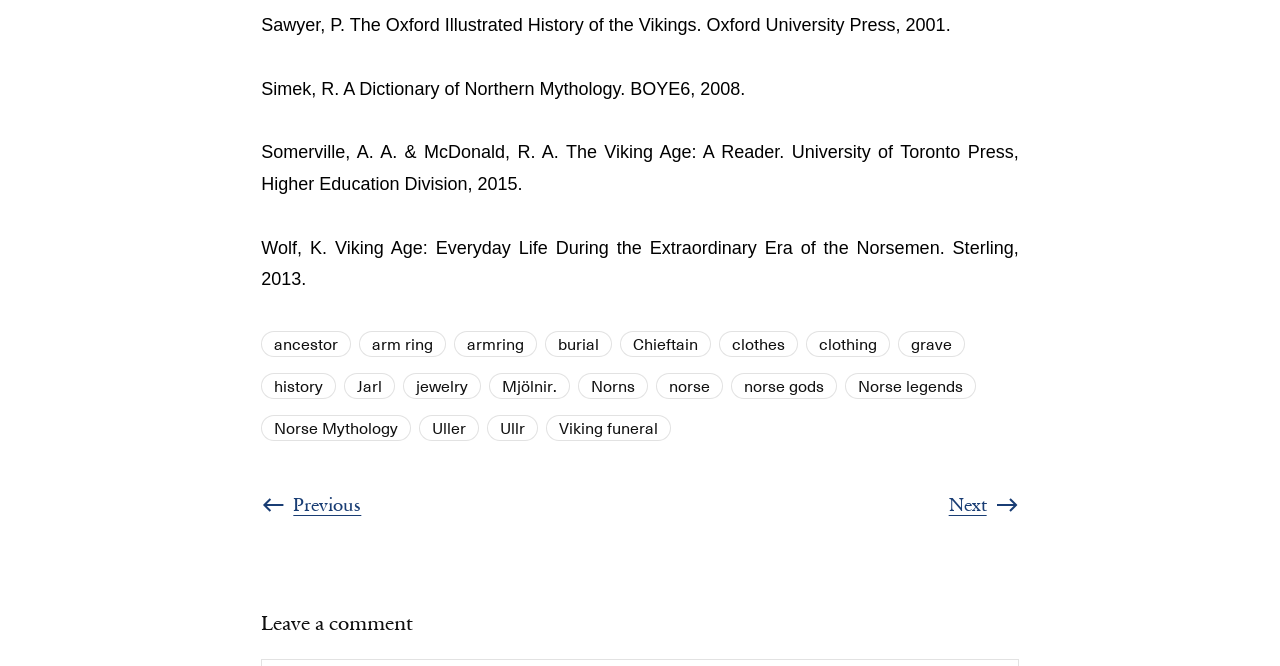Find the bounding box coordinates for the area you need to click to carry out the instruction: "Click on 'ancestor'". The coordinates should be four float numbers between 0 and 1, indicated as [left, top, right, bottom].

[0.214, 0.499, 0.264, 0.535]